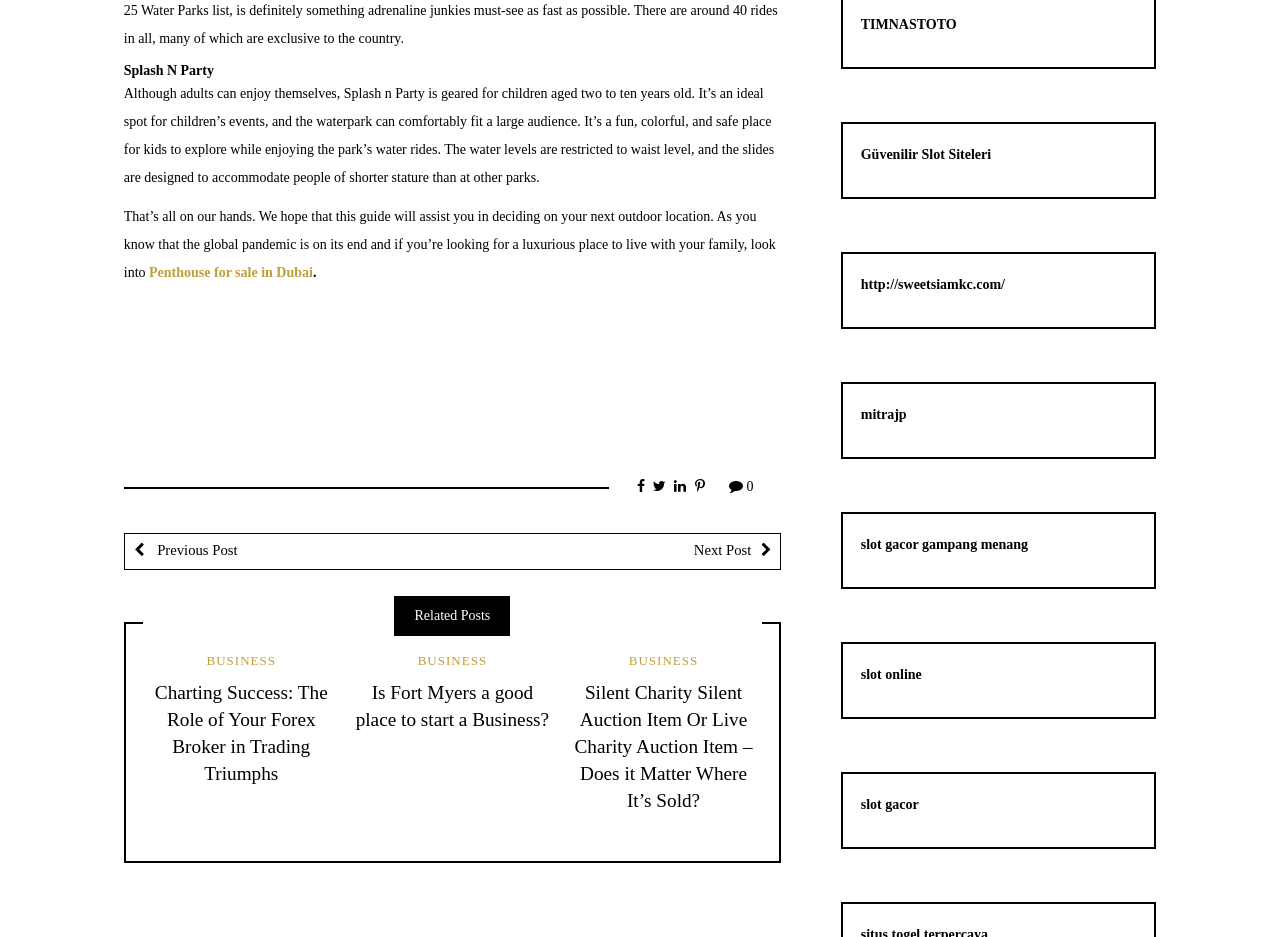Please identify the bounding box coordinates of the element that needs to be clicked to execute the following command: "Click on 'Penthouse for sale in Dubai'". Provide the bounding box using four float numbers between 0 and 1, formatted as [left, top, right, bottom].

[0.116, 0.282, 0.244, 0.298]